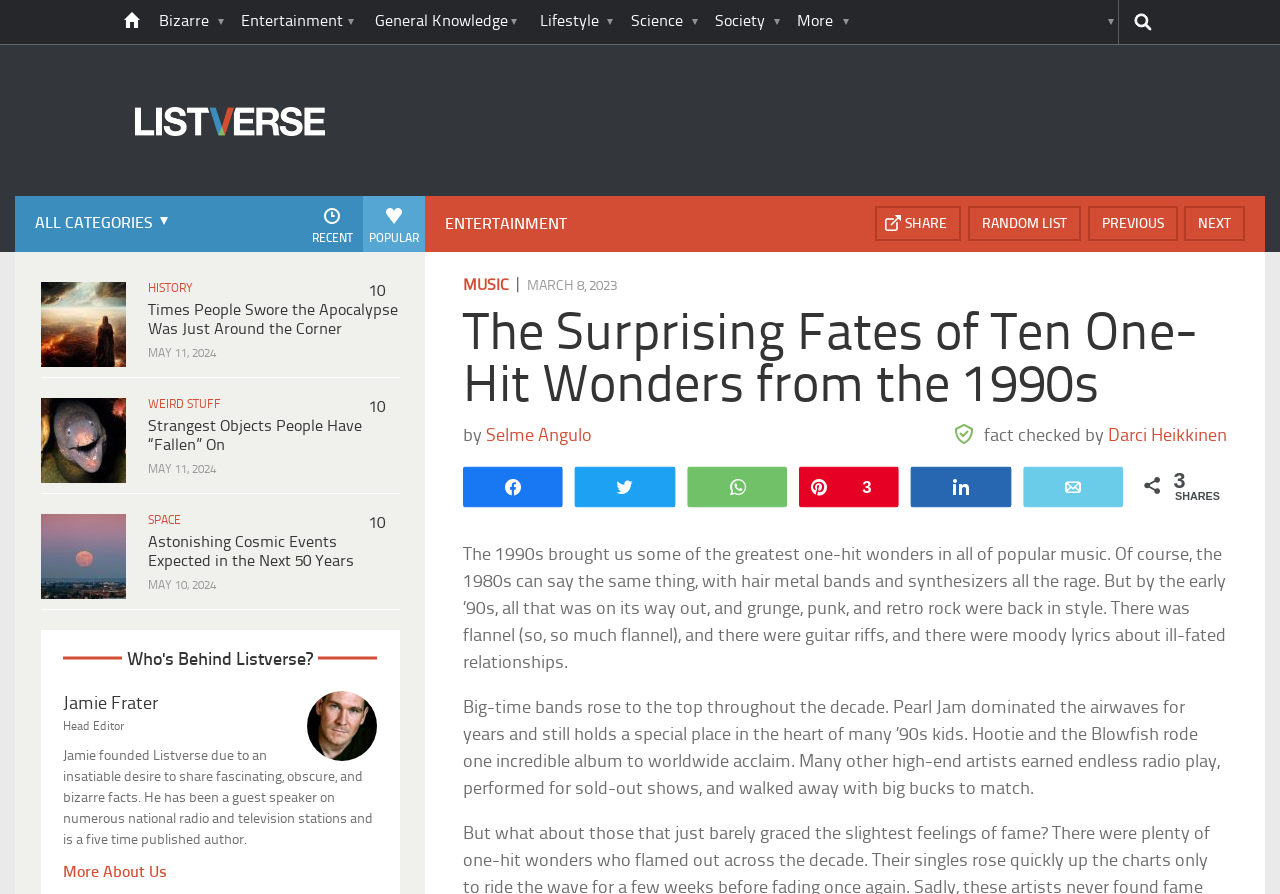Respond concisely with one word or phrase to the following query:
What is the topic of the article 'The Surprising Fates of Ten One-Hit Wonders from the 1990s'?

MUSIC